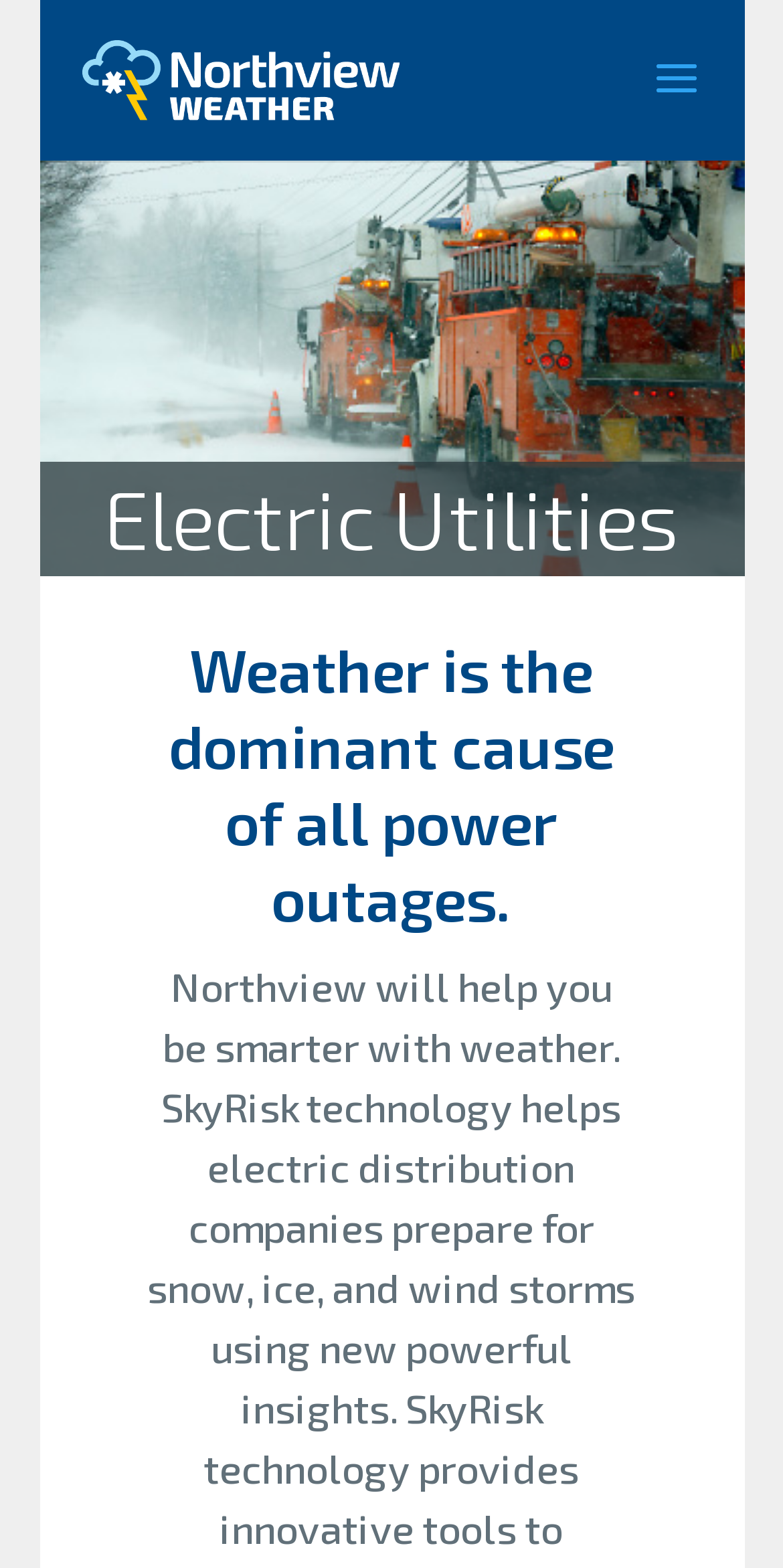Using the element description: "Book a Demo", determine the bounding box coordinates for the specified UI element. The coordinates should be four float numbers between 0 and 1, [left, top, right, bottom].

None